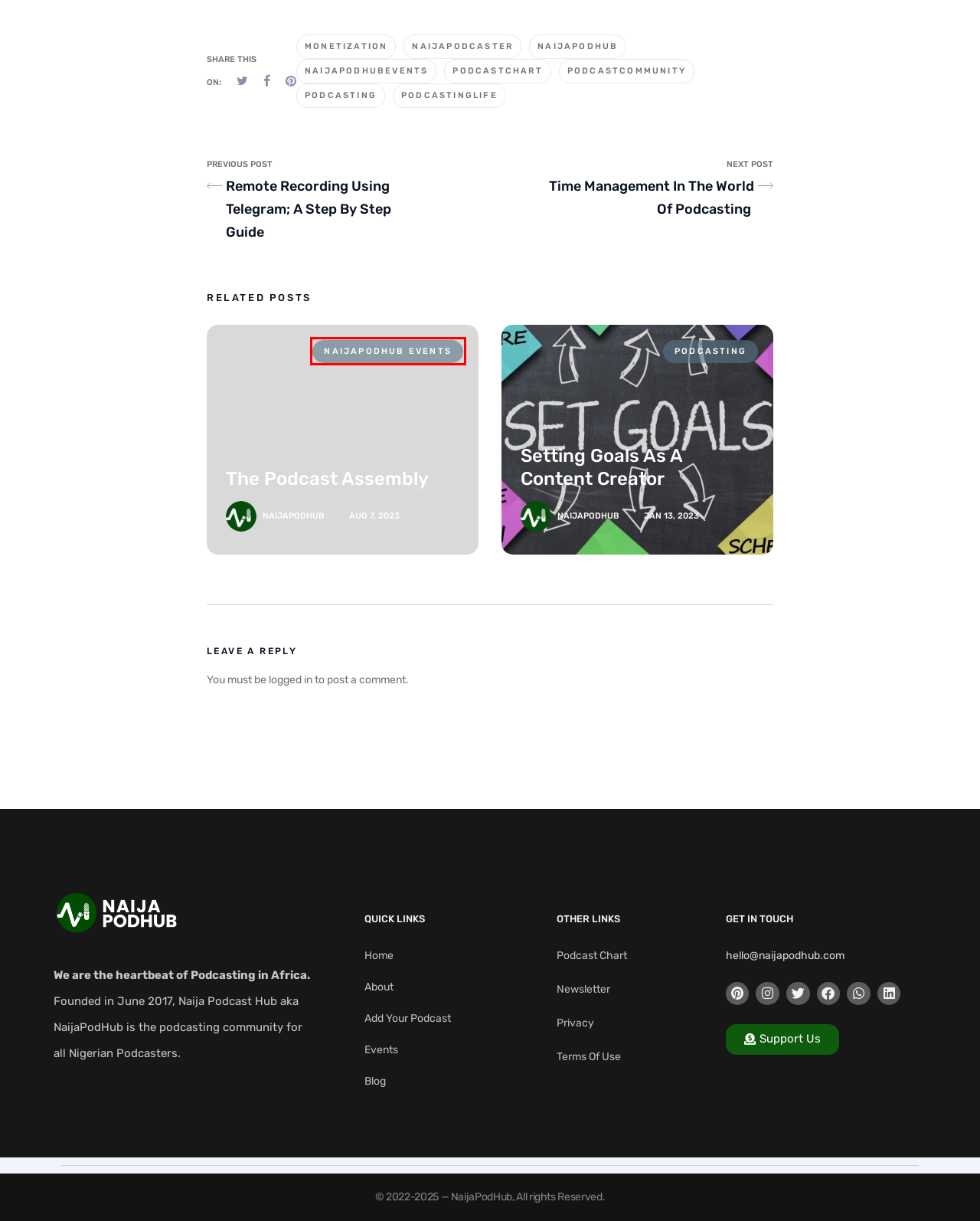Review the webpage screenshot provided, noting the red bounding box around a UI element. Choose the description that best matches the new webpage after clicking the element within the bounding box. The following are the options:
A. Log In - NaijaPodHub
B. Naijapodcaster - NaijaPodHub
C. Naijapodhub - NaijaPodHub
D. Blog - NaijaPodHub
E. Naijapodhubevents - NaijaPodHub
F. NaijaPodHub Events - NaijaPodHub
G. Website Terms and Conditions of Use - NaijaPodHub
H. Podcasting - NaijaPodHub

F